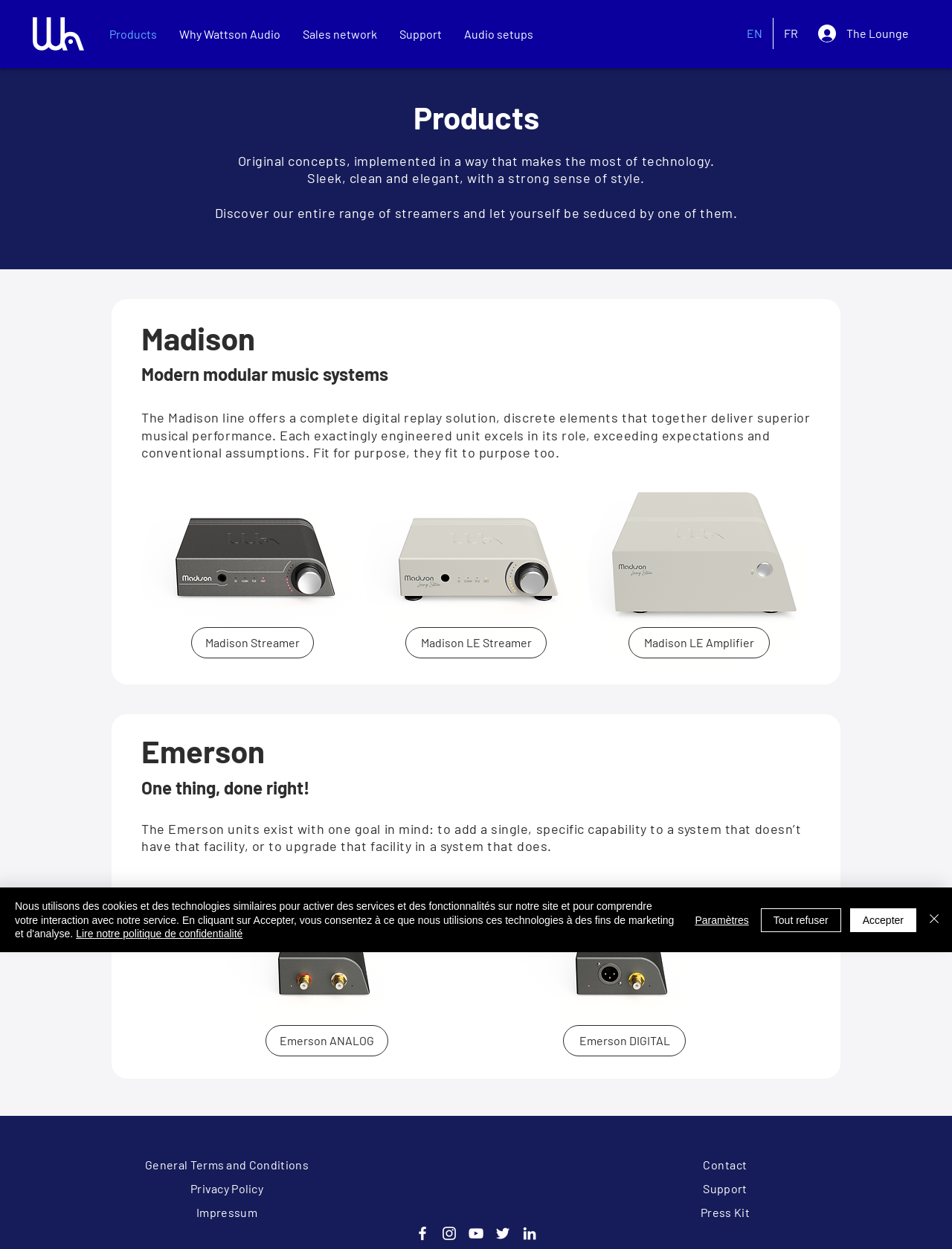What is the name of the first product under the Madison line?
Utilize the information in the image to give a detailed answer to the question.

I looked at the product list under the Madison line and found that the first product is the Madison Streamer.